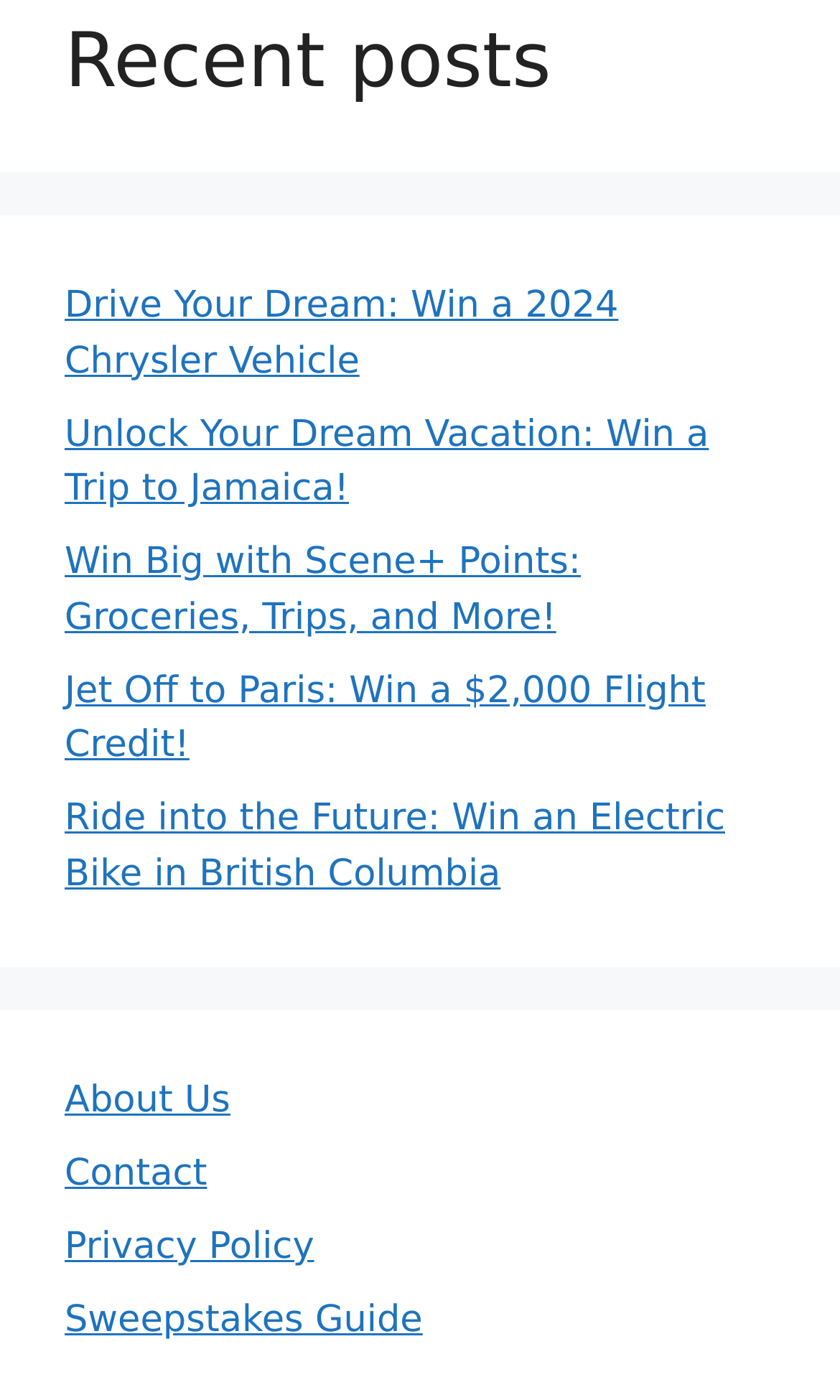Locate the bounding box coordinates of the clickable area to execute the instruction: "View Delivery Suite information". Provide the coordinates as four float numbers between 0 and 1, represented as [left, top, right, bottom].

None